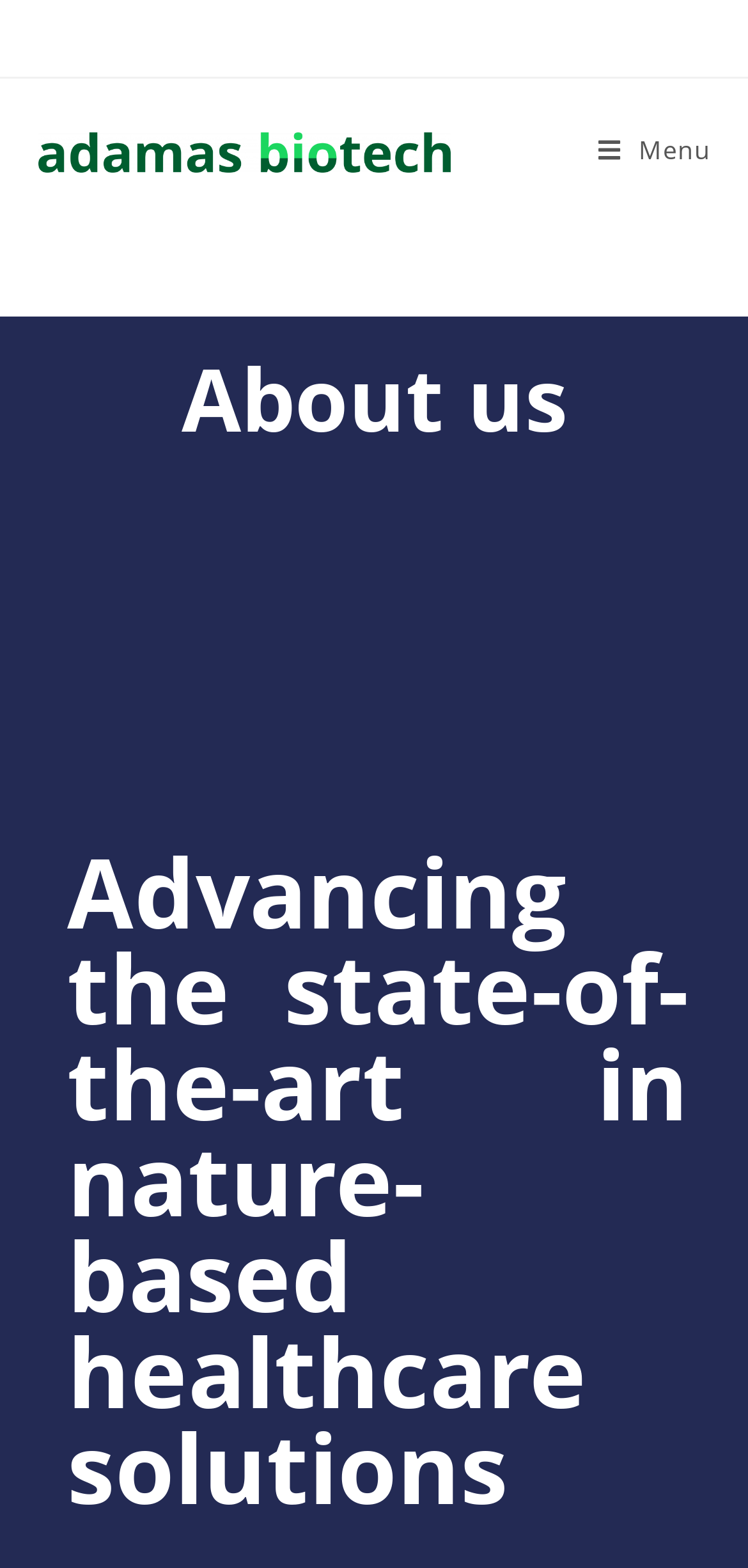Given the element description, predict the bounding box coordinates in the format (top-left x, top-left y, bottom-right x, bottom-right y), using floating point numbers between 0 and 1: alt="Adamas Biotech"

[0.05, 0.084, 0.601, 0.107]